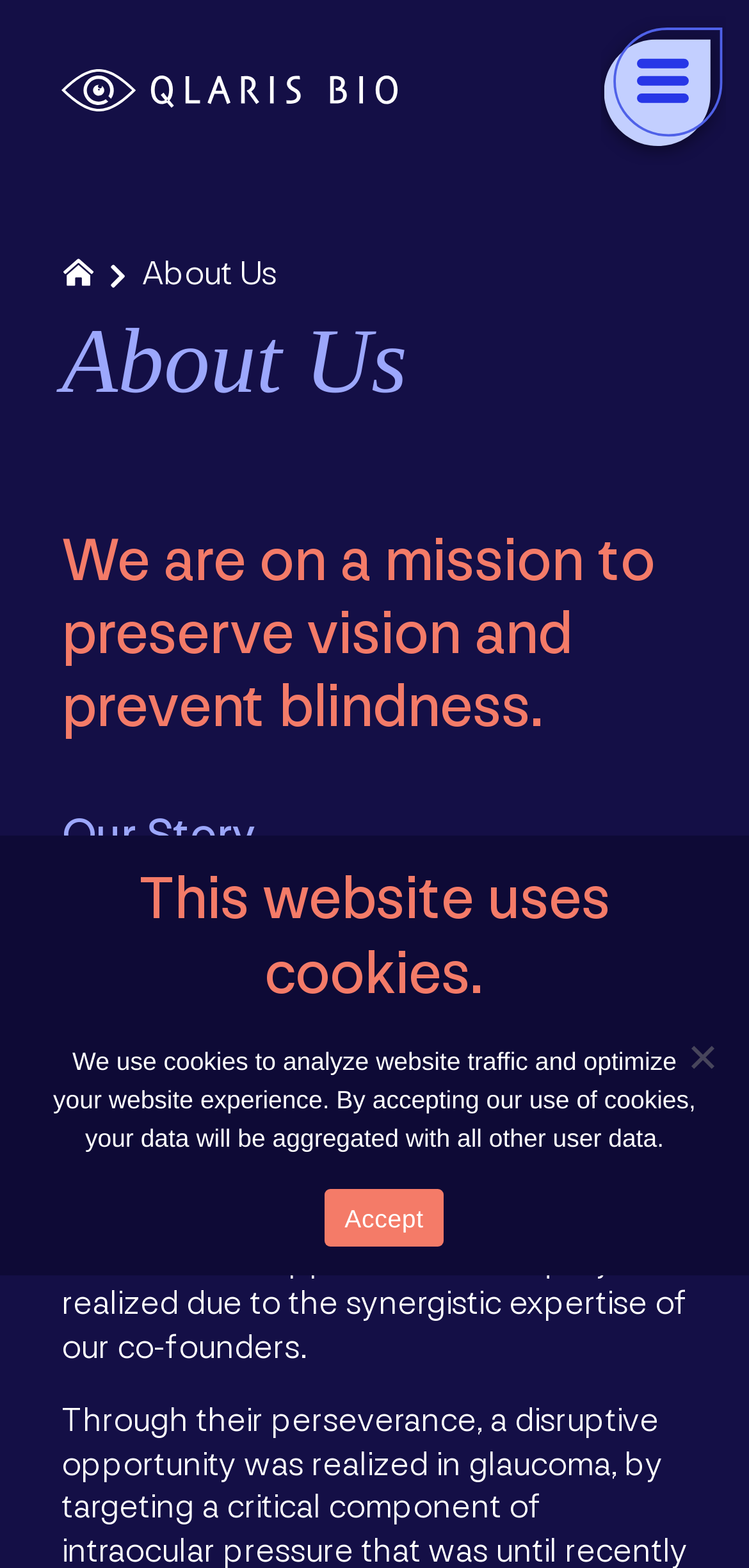Describe all the key features of the webpage in detail.

The webpage is about Qlaris Bio, with a focus on its mission and story. At the top left, there is a link to "Skip to main content". Next to it, on the top center, is the company's logo, "Qlaris Bio", accompanied by a link with the same name. On the top right, there is a "Menu" button.

Below the logo, the page is divided into sections. The first section has a heading "About Us" and a subheading "We are on a mission to preserve vision and prevent blindness." This is followed by another section with a heading "Our Story" and a paragraph of text describing the company's founding concept and approach.

At the bottom of the page, there is a "Cookie Notice" dialog box. It has a heading "This website uses cookies" and a paragraph of text explaining the use of cookies on the website. There are two options: "Accept" and "No".

Overall, the webpage has a simple and clean layout, with clear headings and concise text.